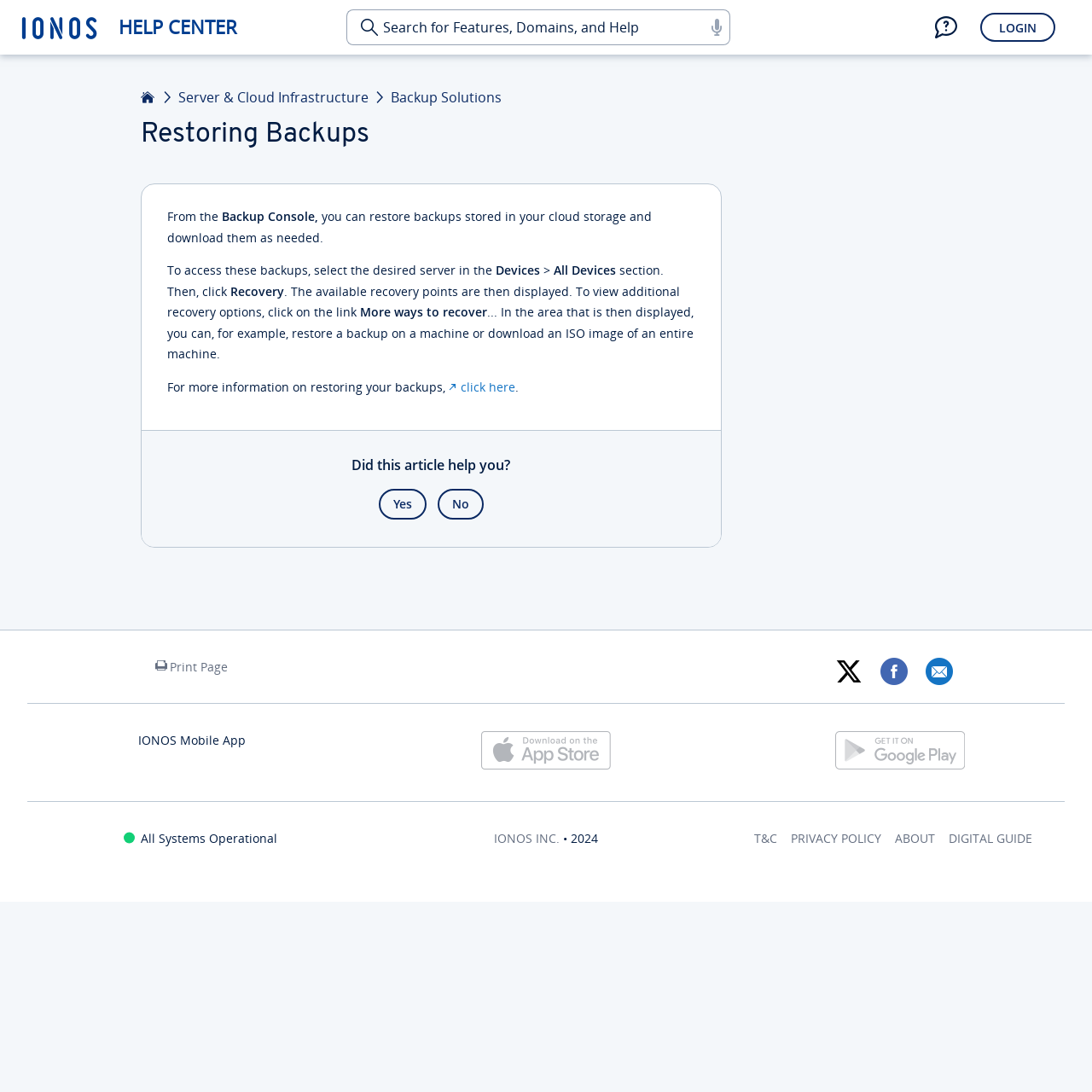How many separators are there on the webpage?
Provide a detailed and extensive answer to the question.

There are three separators on the webpage, which are used to separate different sections of the content. The separators are located at different positions on the webpage, including above the 'Did this article help you?' section and below the 'IONOS Mobile App' section.